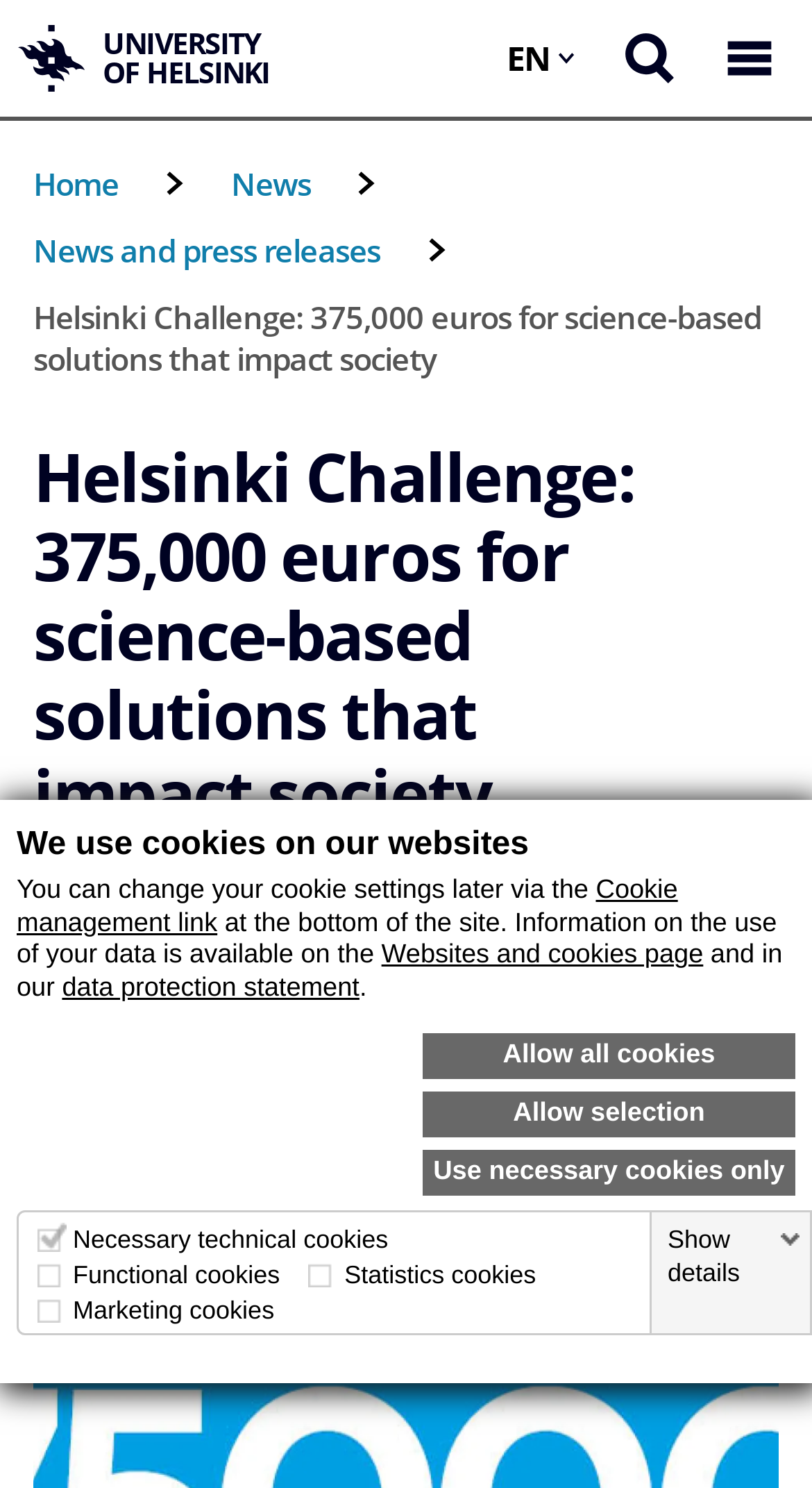What is the name of the competition mentioned?
Based on the image, give a concise answer in the form of a single word or short phrase.

Helsinki Challenge